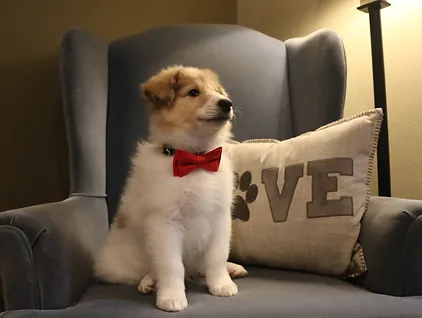Explain all the elements you observe in the image.

In this charming image, a fluffy puppy sits gracefully on a plush, blue armchair. The puppy, adorned with a bright red bow tie, exudes a playful yet sophisticated demeanor, capturing the essence of cuteness and elegance. Beside it, a cozy cushion embroidered with the letters "VE" adds a touch of homeliness to the scene, inviting warmth and comfort. The soft lighting enhances the puppy's expressive features, making its curious gaze even more captivating. This heartwarming setting perfectly encapsulates a delightful moment of companionship and style, ideal for a pet-loving audience.